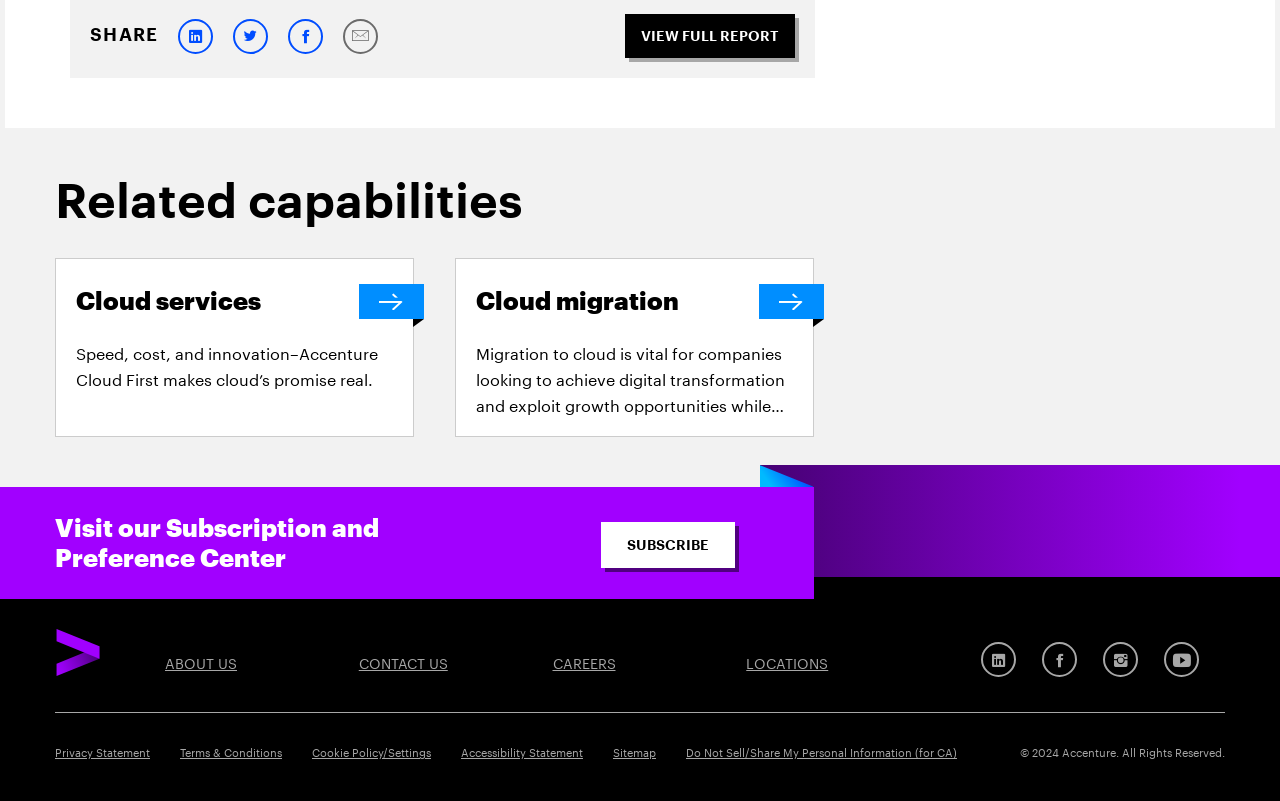Give a concise answer of one word or phrase to the question: 
What is the benefit of cloud migration?

Digital transformation and growth opportunities